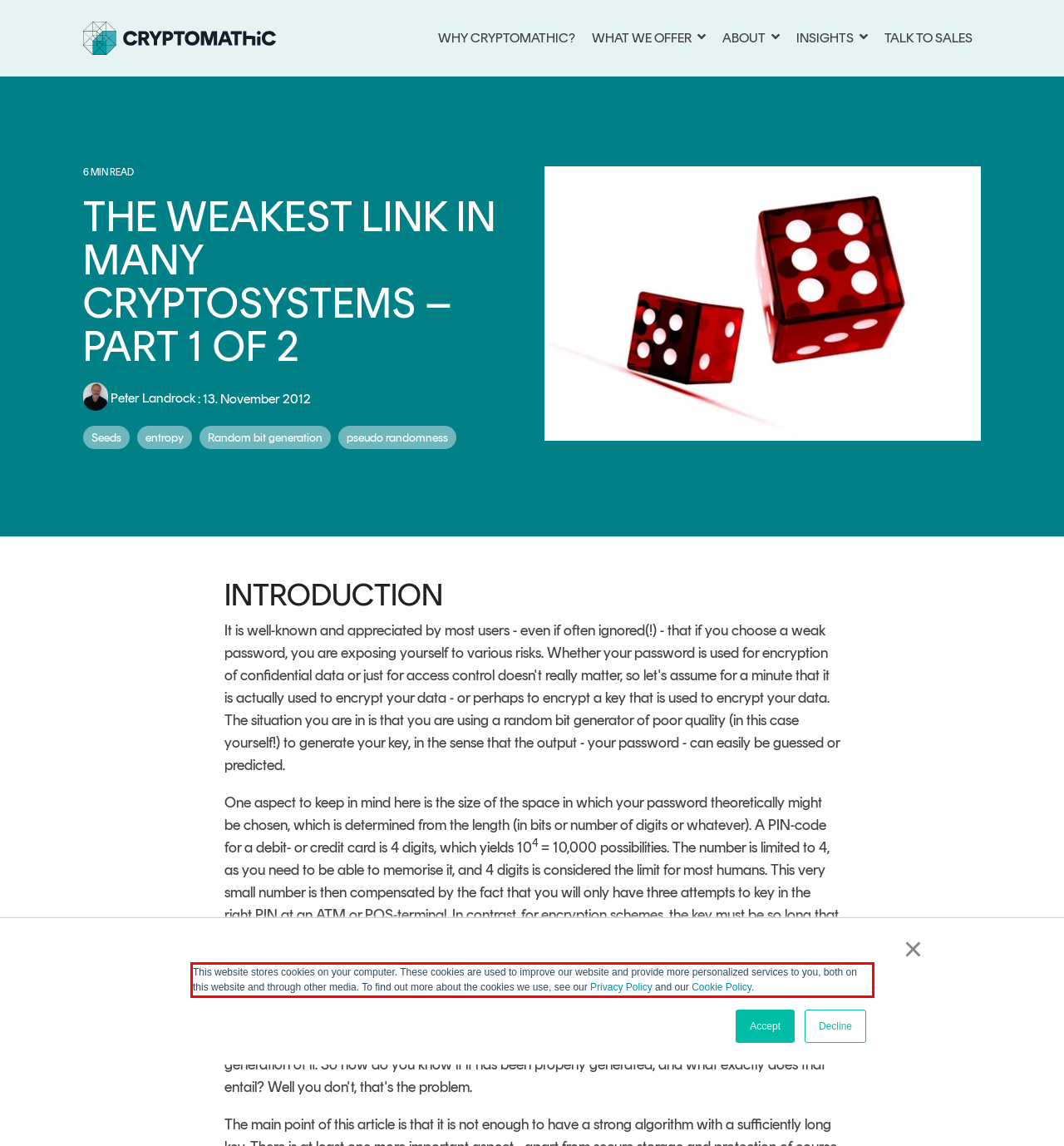Given the screenshot of the webpage, identify the red bounding box, and recognize the text content inside that red bounding box.

This website stores cookies on your computer. These cookies are used to improve our website and provide more personalized services to you, both on this website and through other media. To find out more about the cookies we use, see our Privacy Policy and our Cookie Policy.